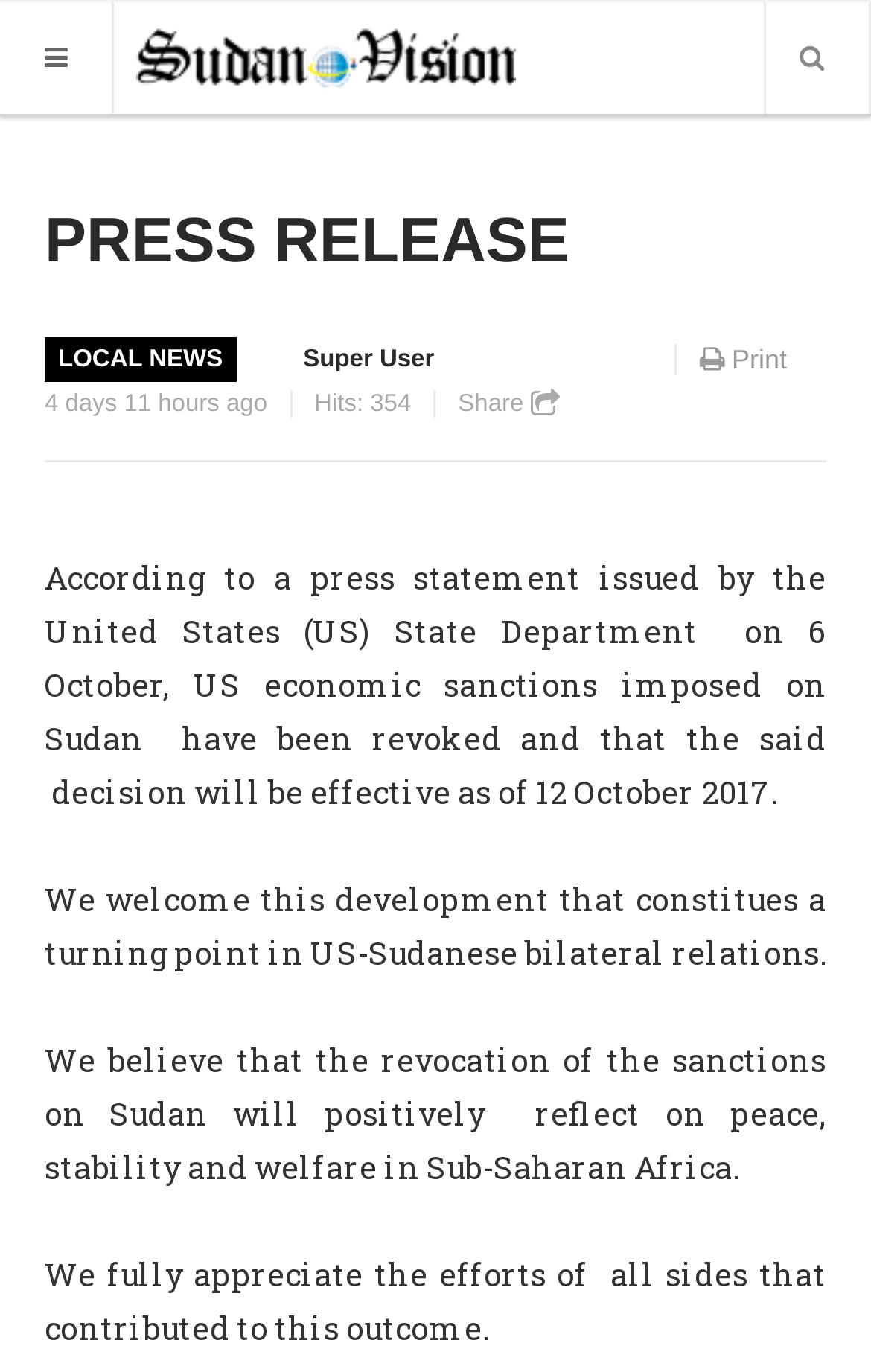Please identify the bounding box coordinates of the clickable area that will allow you to execute the instruction: "Click on the ABOUT S.V link".

[0.051, 0.931, 0.486, 0.98]